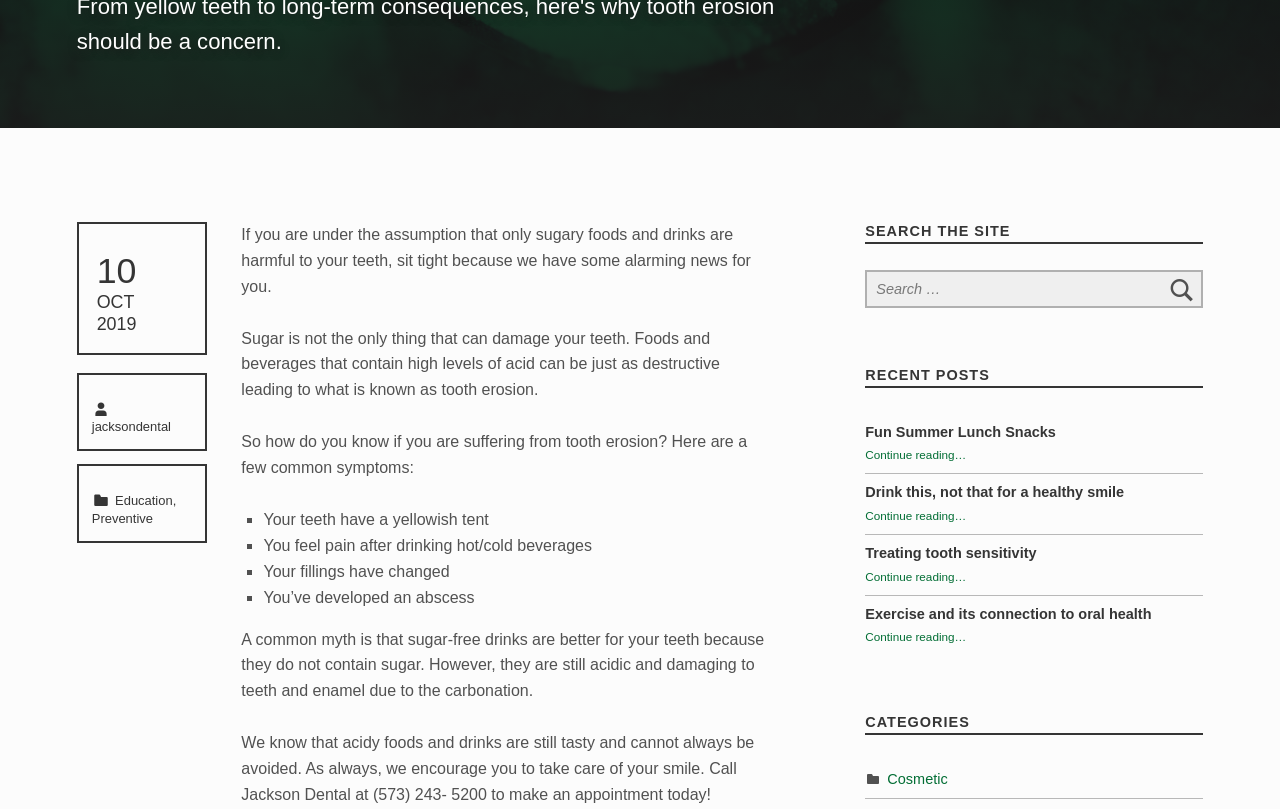Extract the bounding box of the UI element described as: "parent_node: Search for: value="Search"".

[0.907, 0.334, 0.94, 0.38]